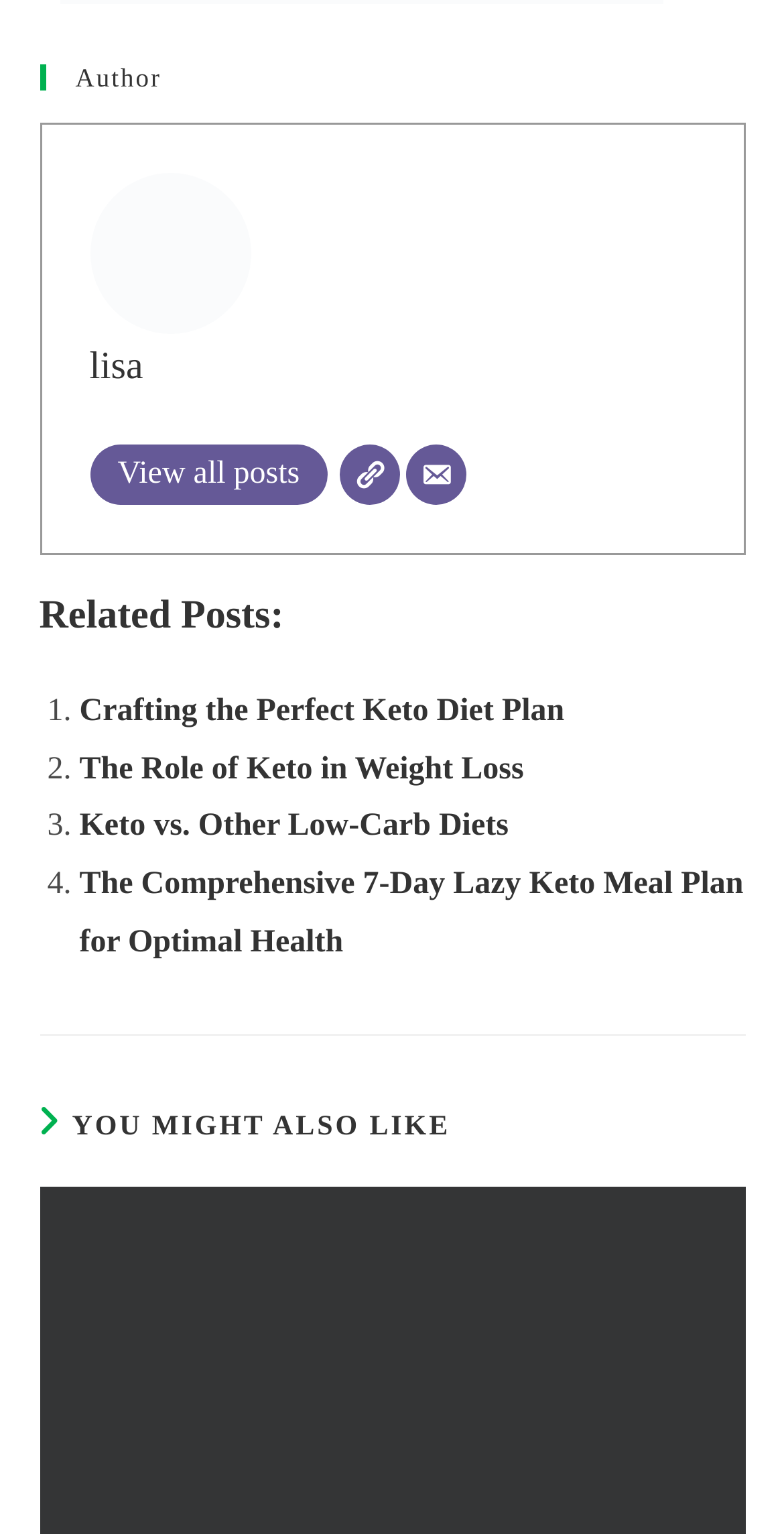Locate the bounding box coordinates of the clickable area needed to fulfill the instruction: "View previous products".

None